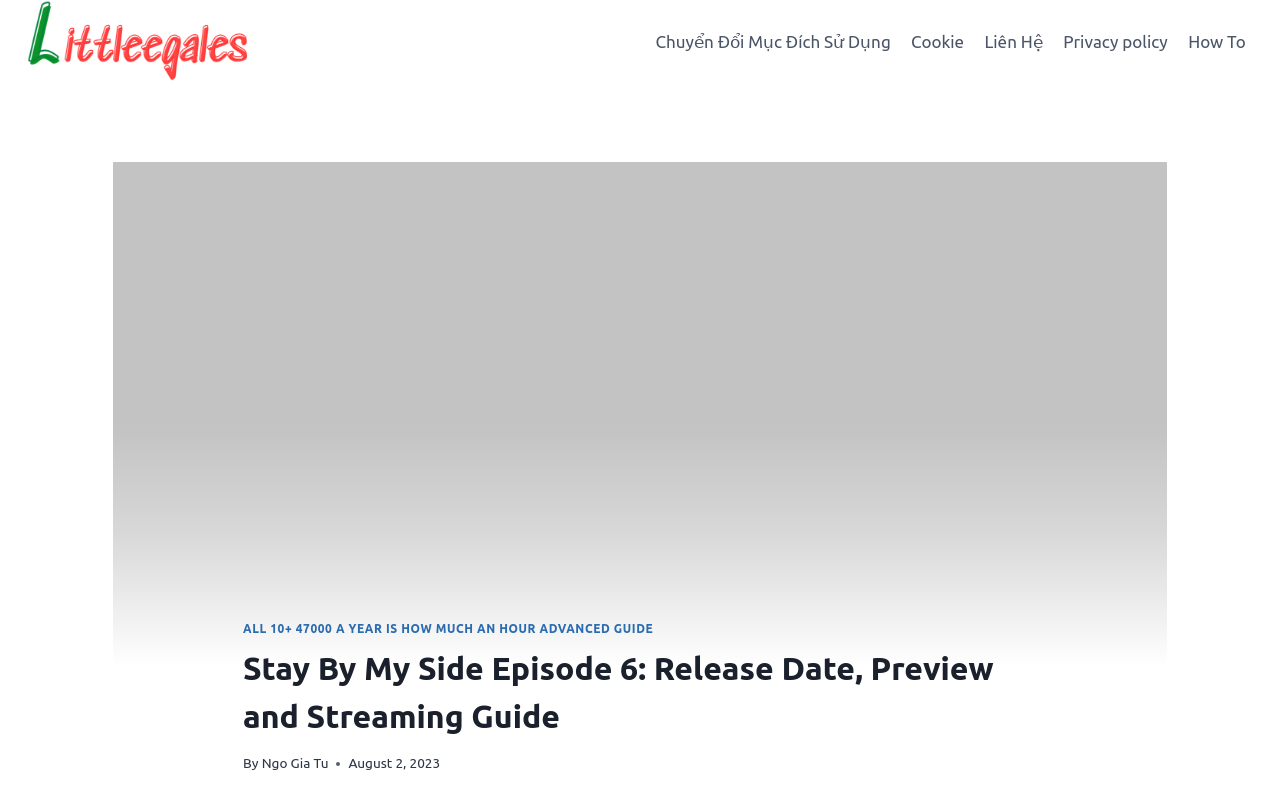What is the type of the webpage content?
Using the screenshot, give a one-word or short phrase answer.

Boy-love drama